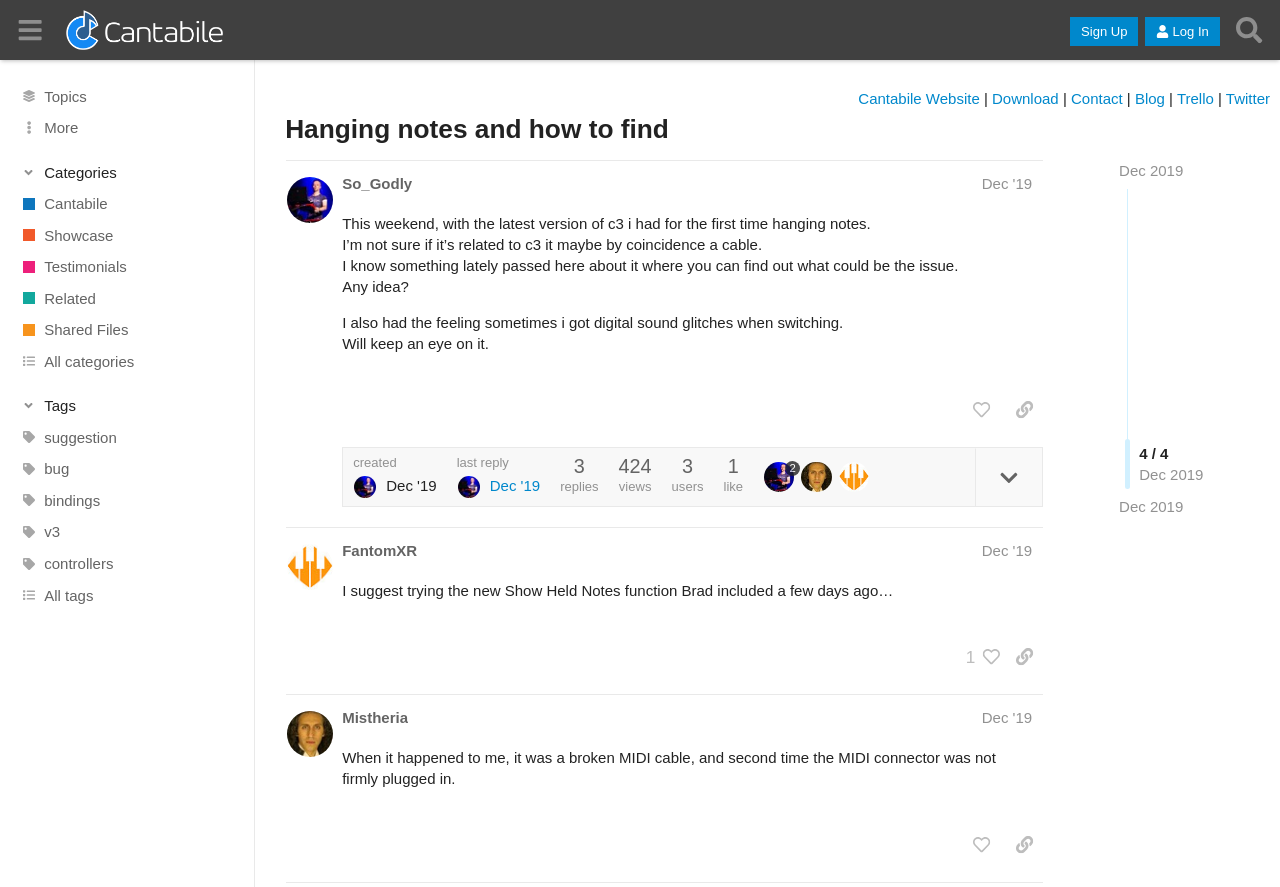Locate the bounding box coordinates of the element that should be clicked to execute the following instruction: "Follow the link to SP 4449".

None